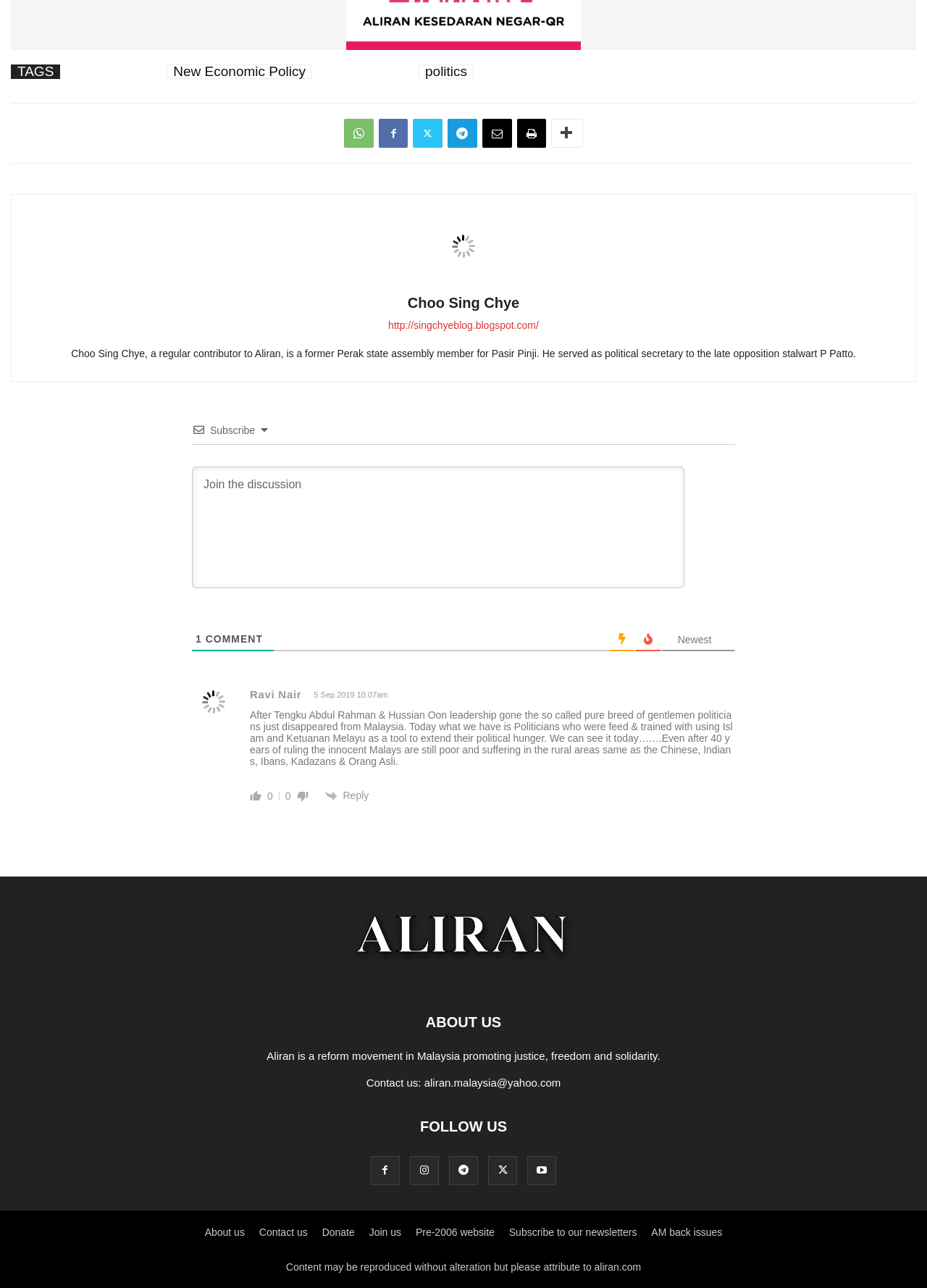Examine the image and give a thorough answer to the following question:
What is the date of the article?

The date of the article can be found in the text '5 Sep 2019 10.07am' which is located above the article content.